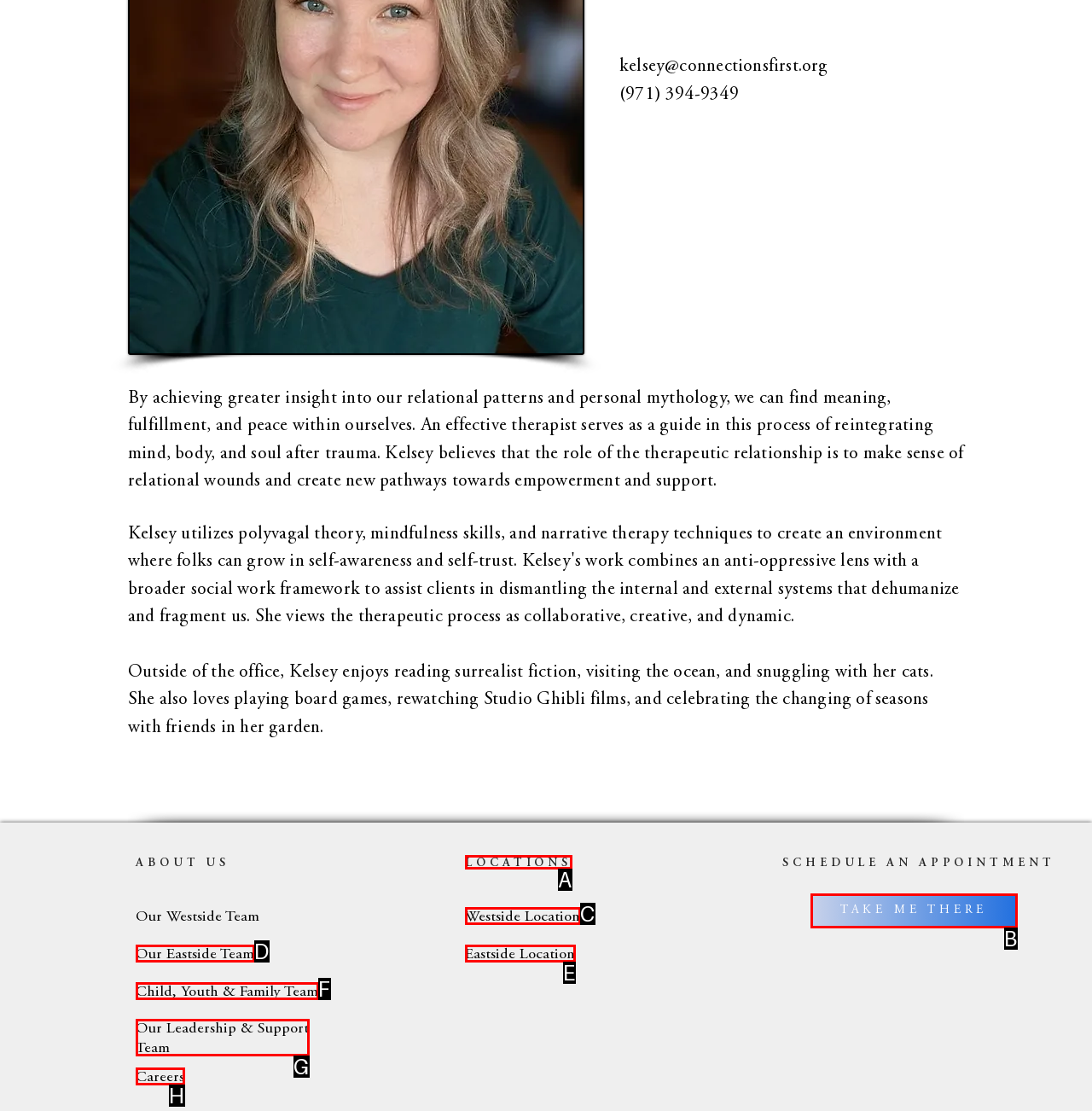Select the option that corresponds to the description: Eastside Location
Respond with the letter of the matching choice from the options provided.

E